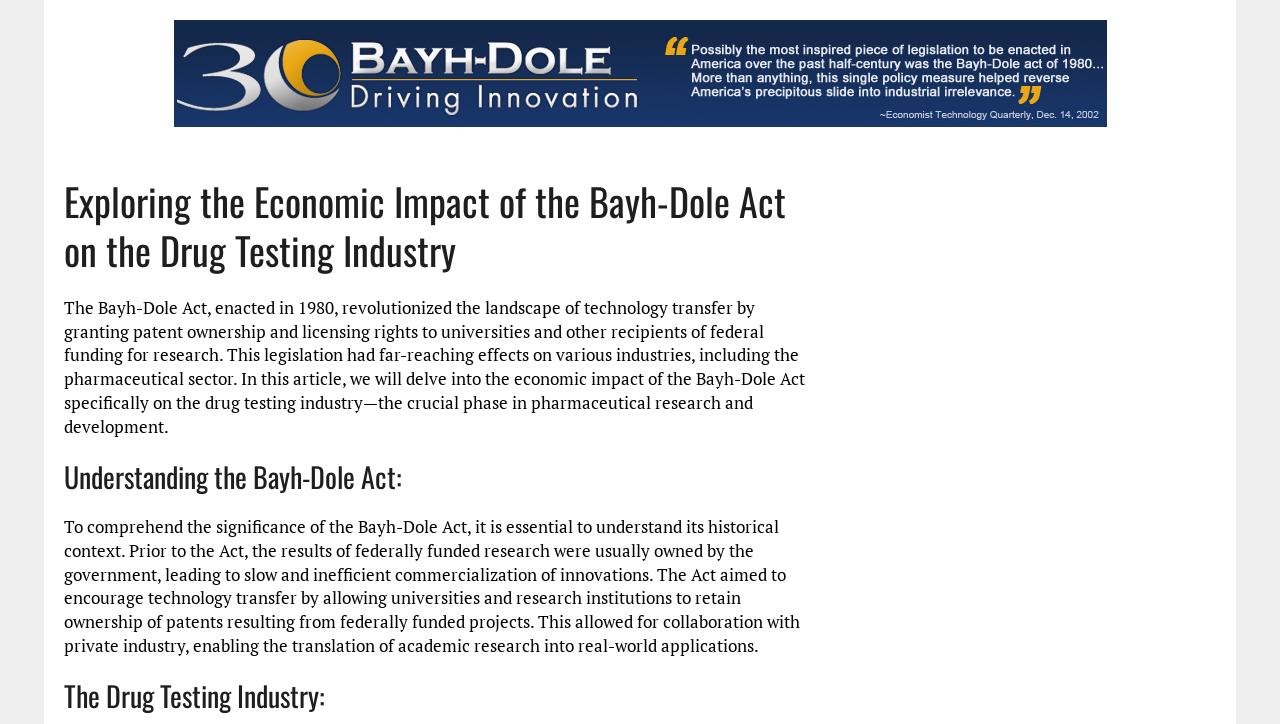Provide a short, one-word or phrase answer to the question below:
What industry is specifically discussed in the article?

Drug testing industry